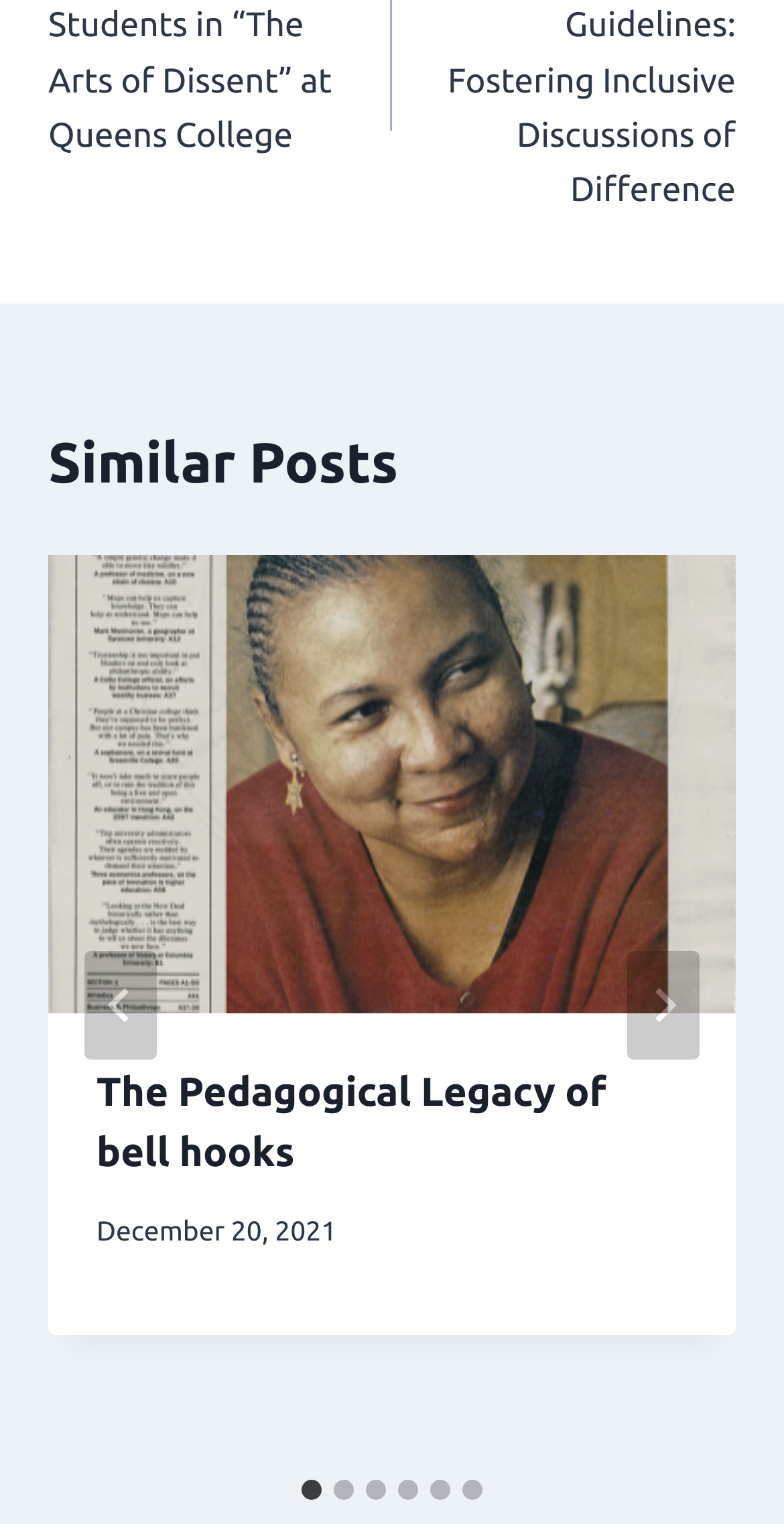Show the bounding box coordinates of the region that should be clicked to follow the instruction: "Read the post about bell hooks."

[0.123, 0.697, 0.877, 0.776]